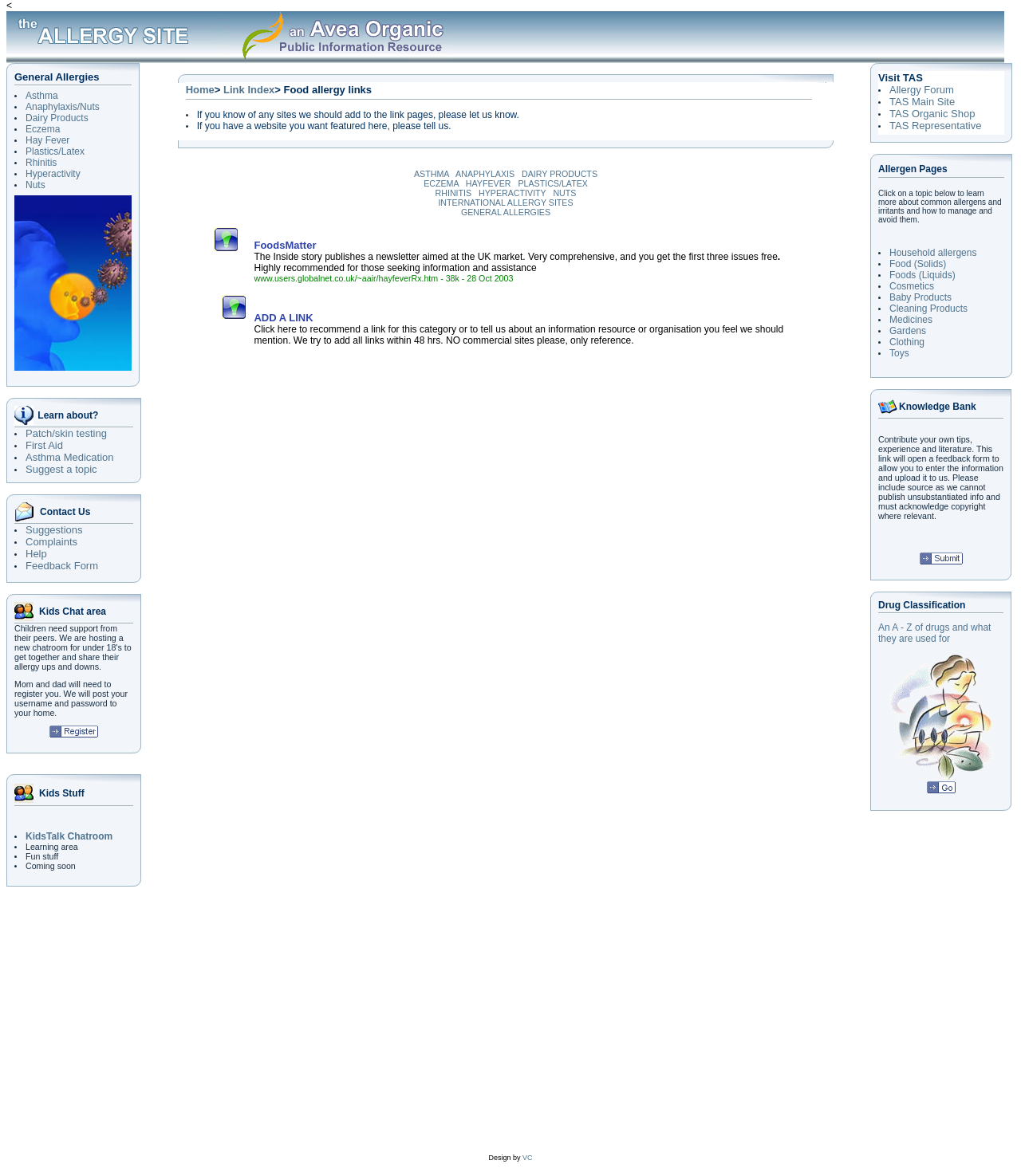Find the bounding box of the UI element described as follows: "TAS Main Site".

[0.871, 0.081, 0.935, 0.092]